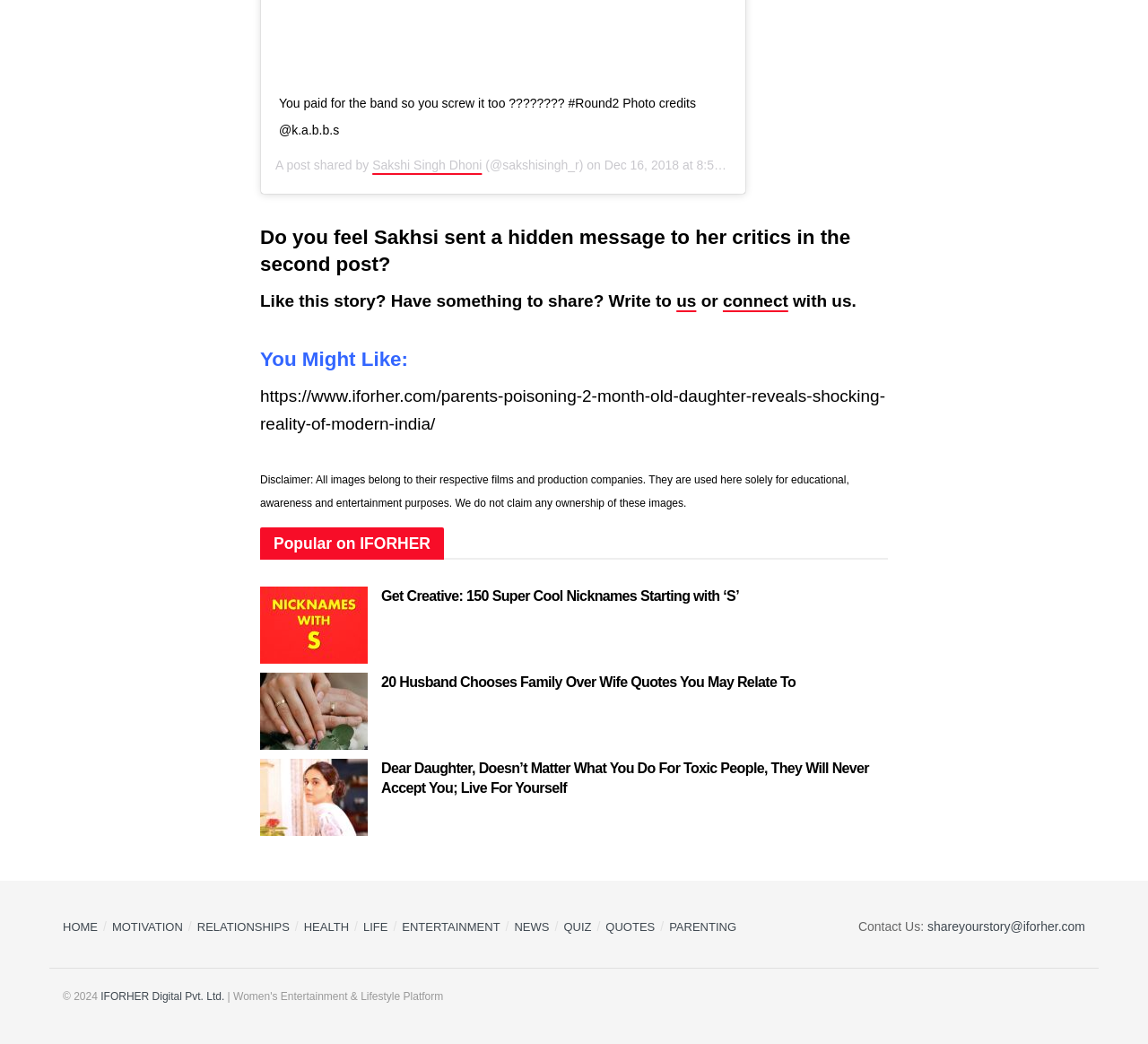Using the format (top-left x, top-left y, bottom-right x, bottom-right y), and given the element description, identify the bounding box coordinates within the screenshot: Sakshi Singh Dhoni

[0.324, 0.151, 0.42, 0.165]